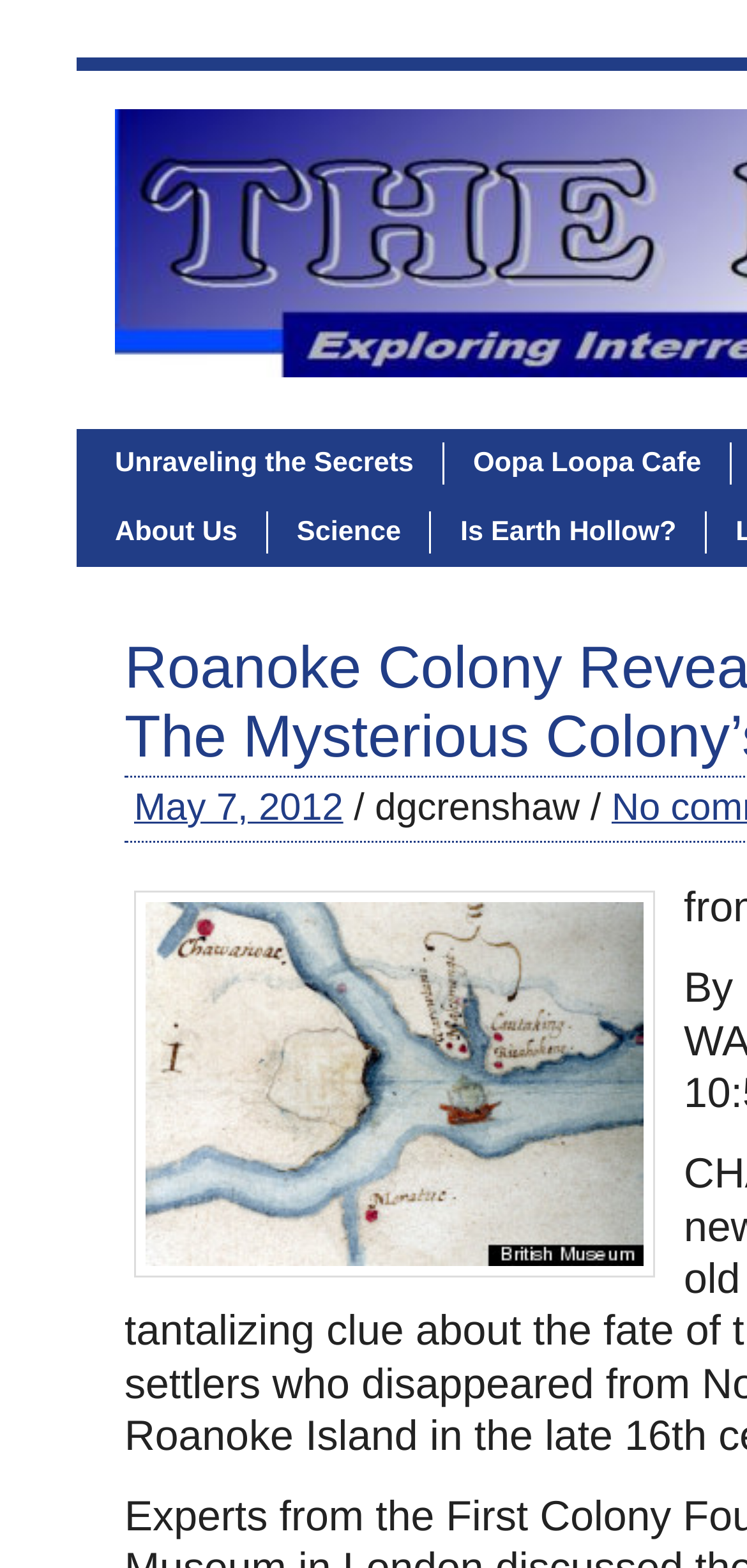What is the name of the cafe mentioned?
Look at the image and respond with a single word or a short phrase.

Oopa Loopa Cafe